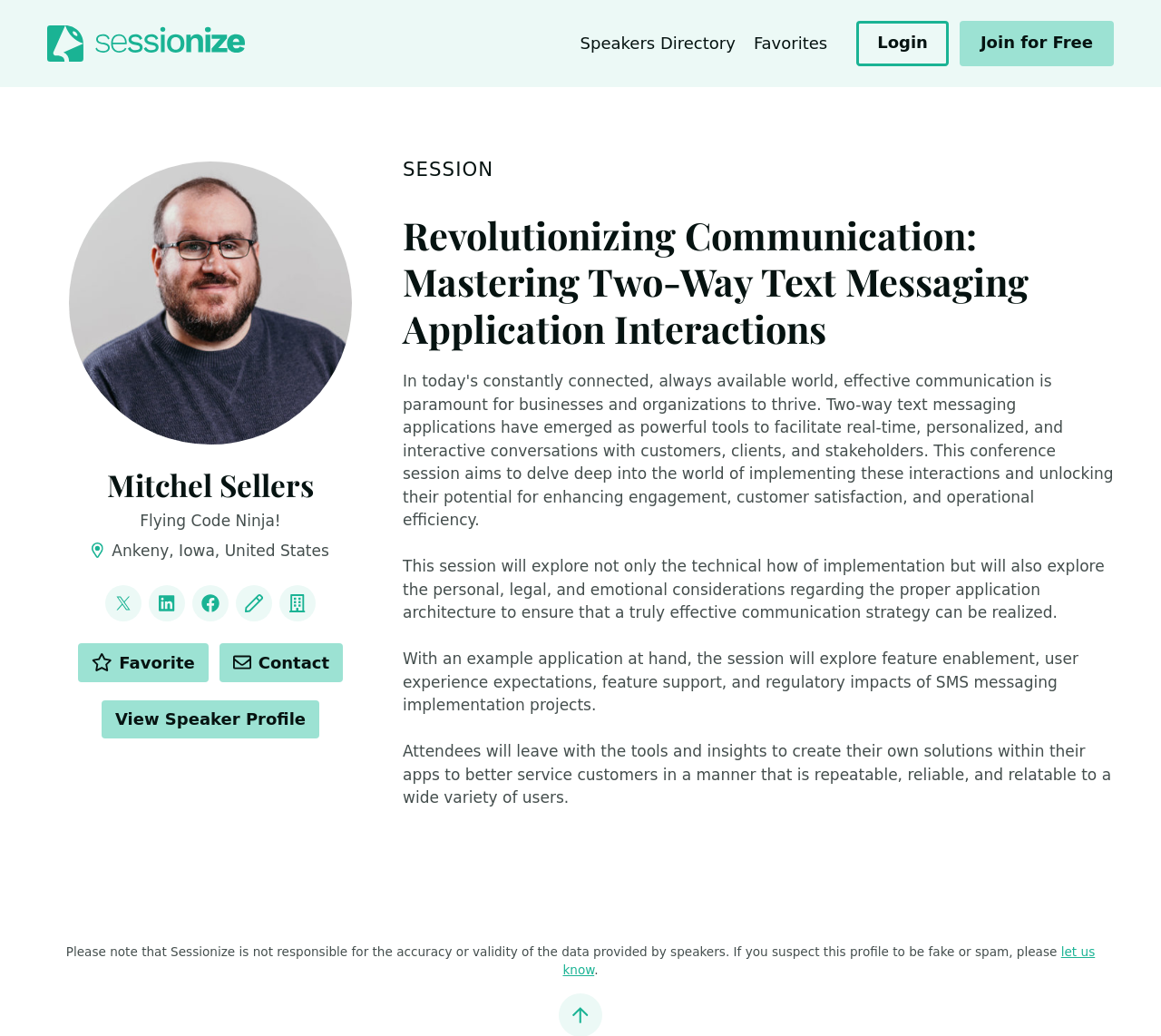Extract the bounding box coordinates for the described element: "Jump to navigation". The coordinates should be represented as four float numbers between 0 and 1: [left, top, right, bottom].

[0.009, 0.011, 0.041, 0.032]